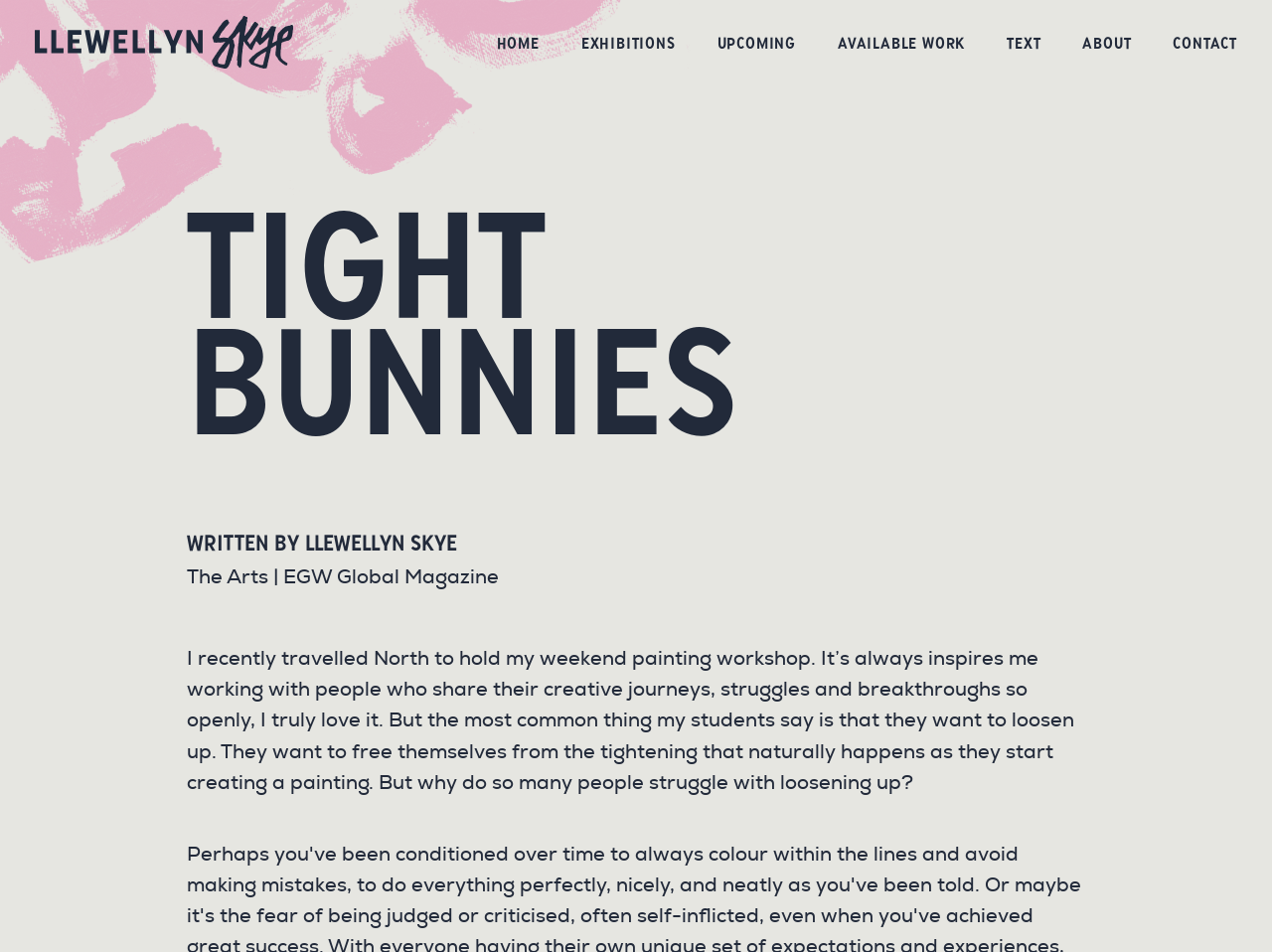What do the students want to achieve in painting?
Analyze the screenshot and provide a detailed answer to the question.

According to the text, the students want to 'loosen up' which means they want to free themselves from the tightening that naturally happens as they start creating a painting.